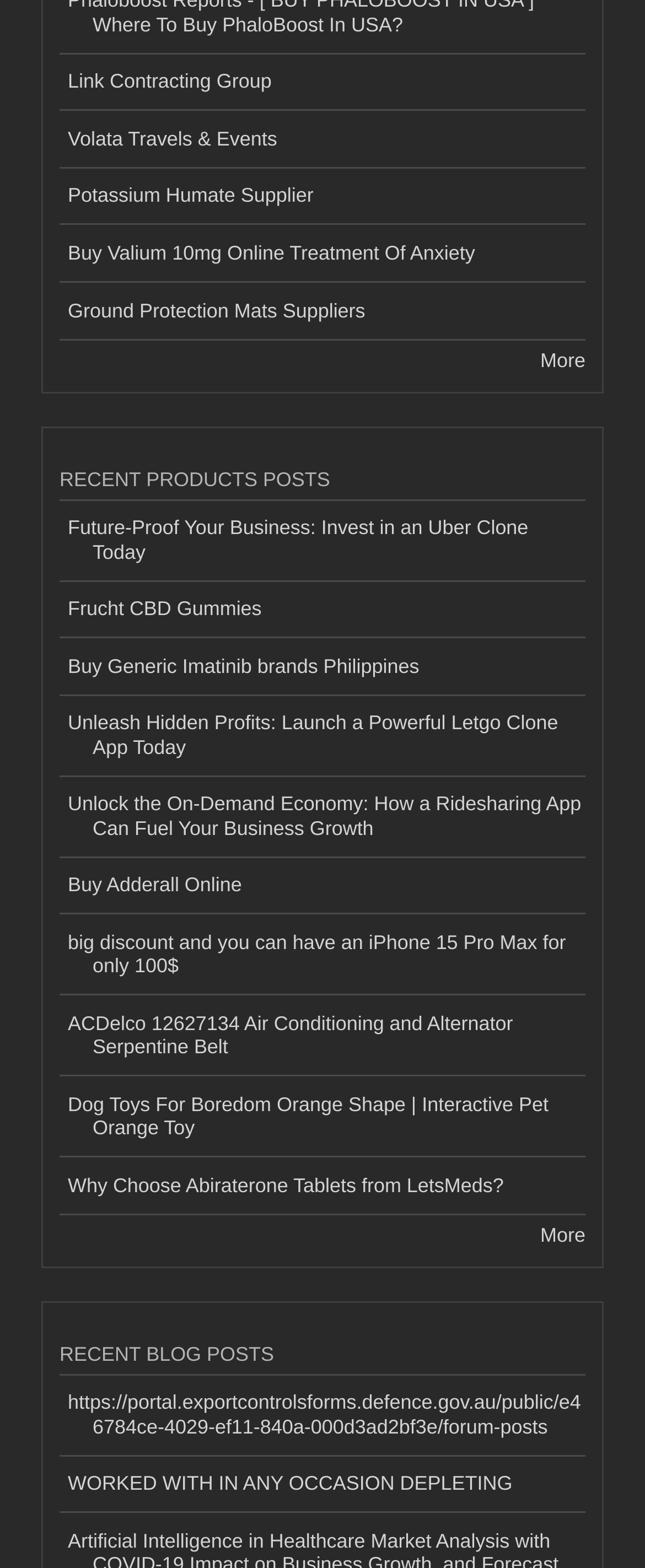How many 'More' links are there?
Please provide a single word or phrase as your answer based on the image.

2